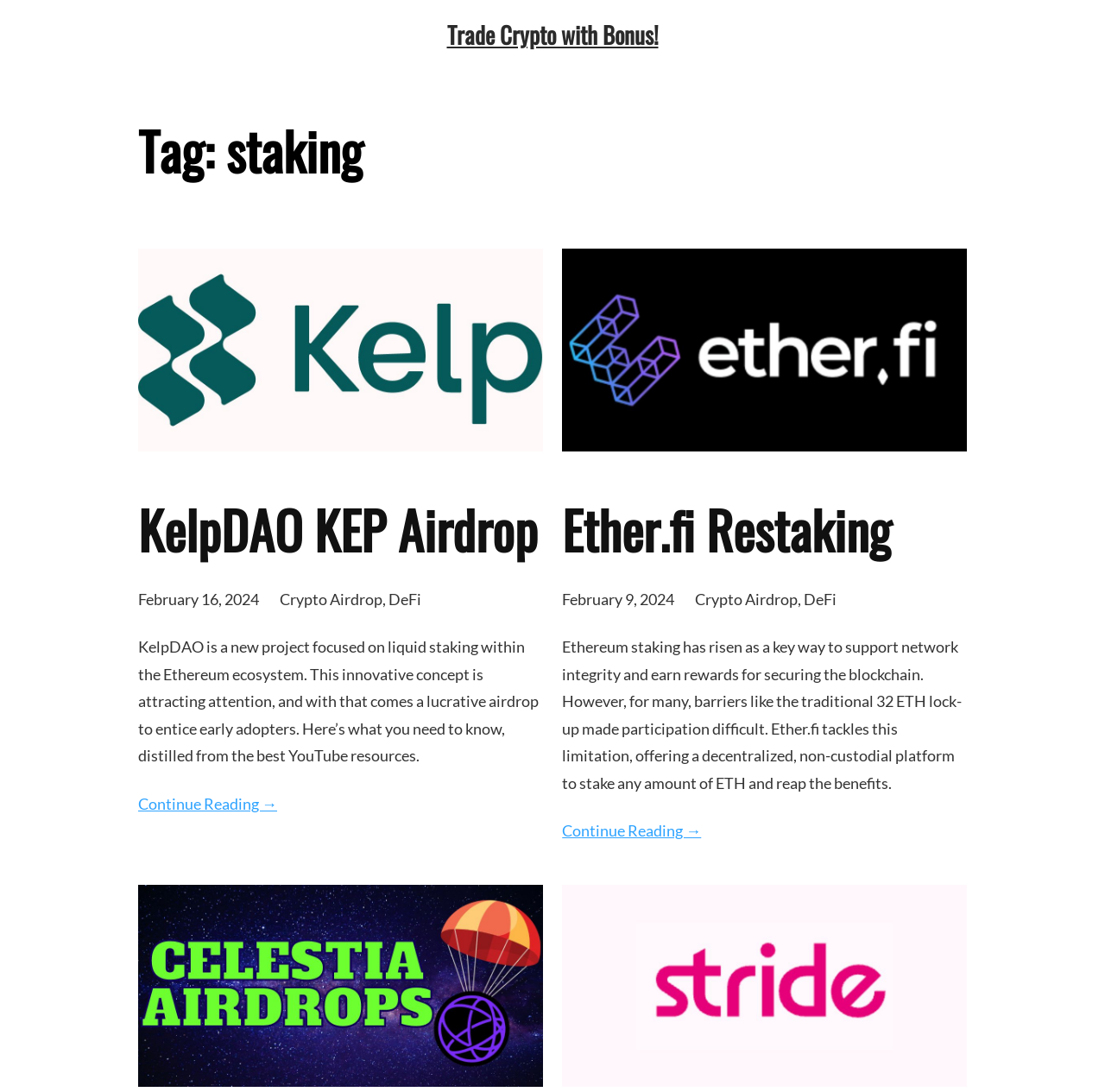Use a single word or phrase to answer the question:
What is the title of the first article?

KelpDAO KEP Airdrop